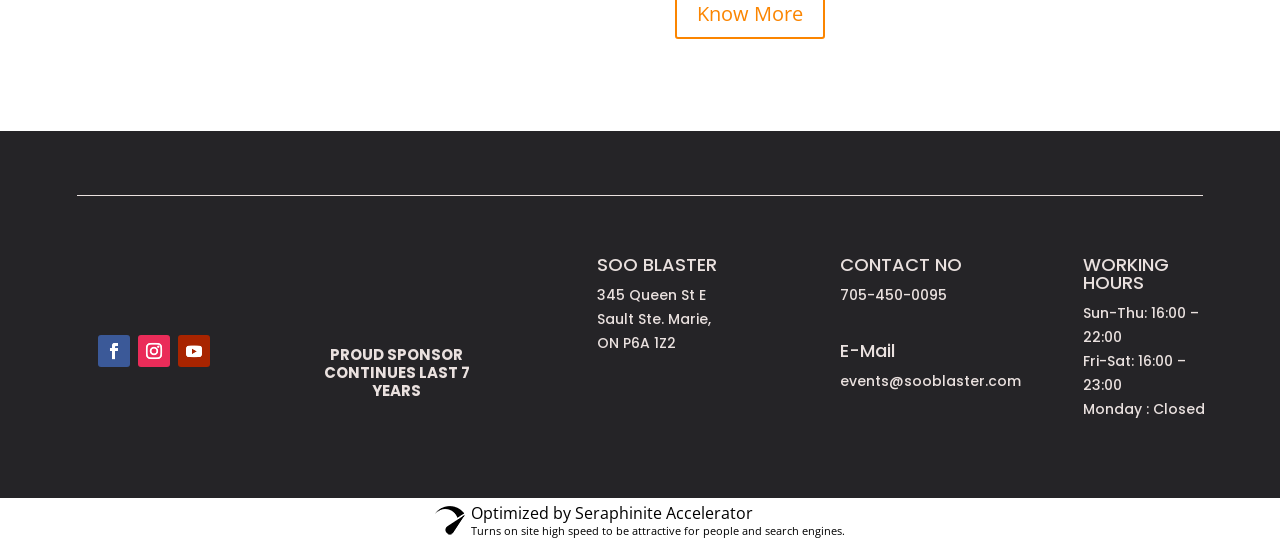What is the sponsor's name?
Look at the image and respond to the question as thoroughly as possible.

The sponsor's name can be found in the heading element with the text 'SOO BLASTER' inside the LayoutTable element with bounding box coordinates [0.43, 0.471, 0.57, 0.654].